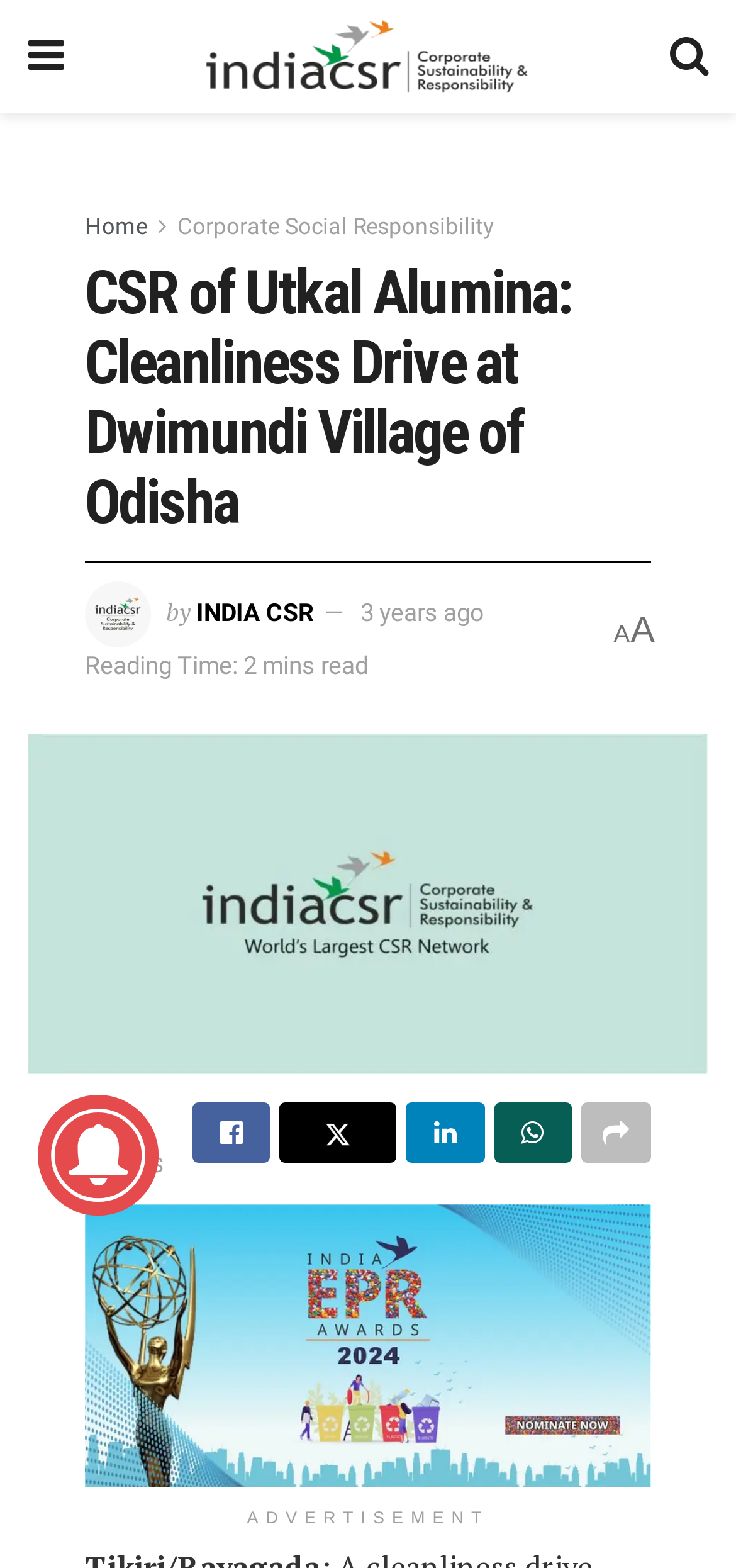Locate the bounding box coordinates of the clickable region to complete the following instruction: "Click the Home link."

[0.115, 0.136, 0.2, 0.153]